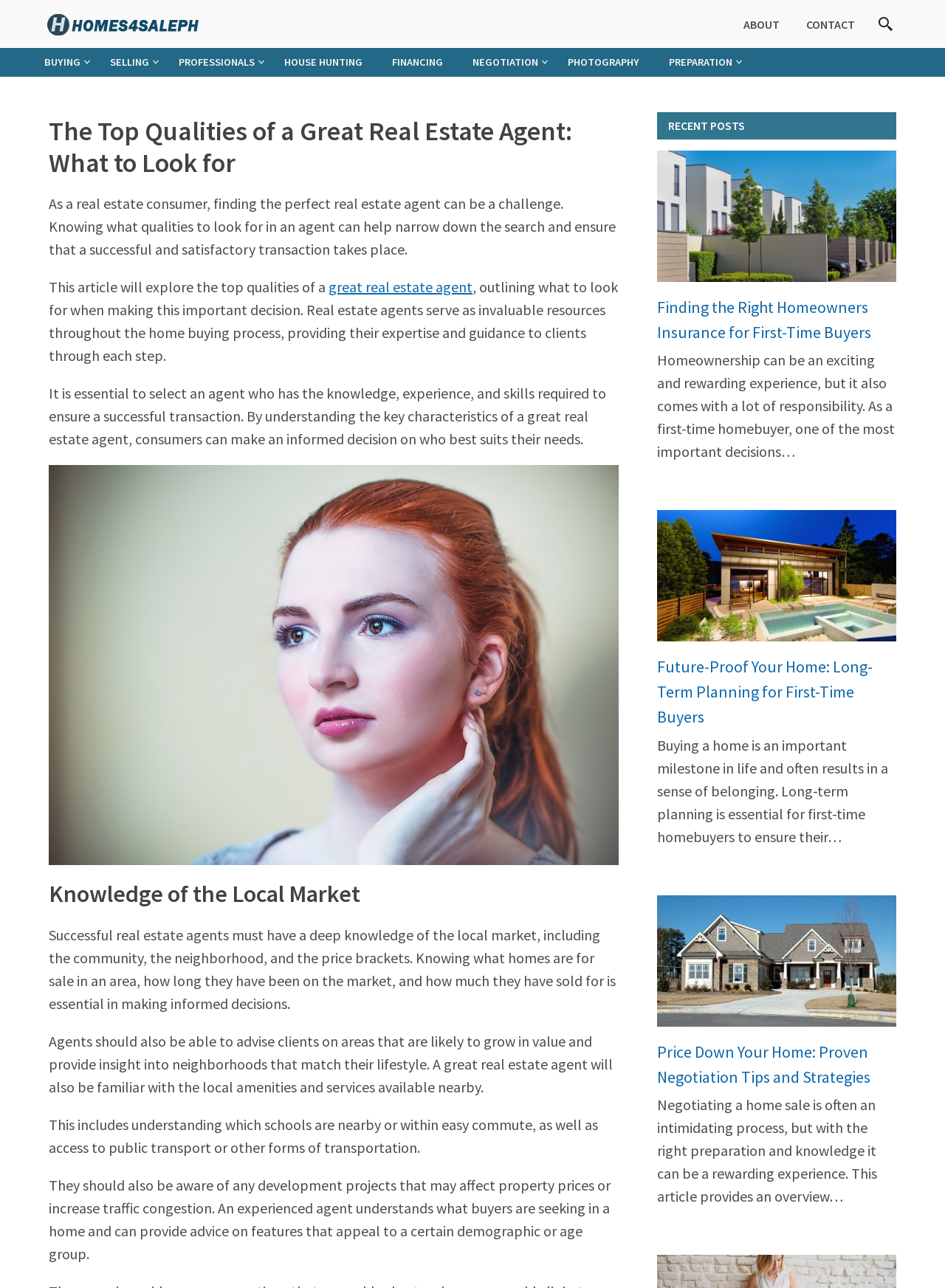What is the first quality of a great real estate agent mentioned in the article?
Please answer the question with a single word or phrase, referencing the image.

Knowledge of the local market